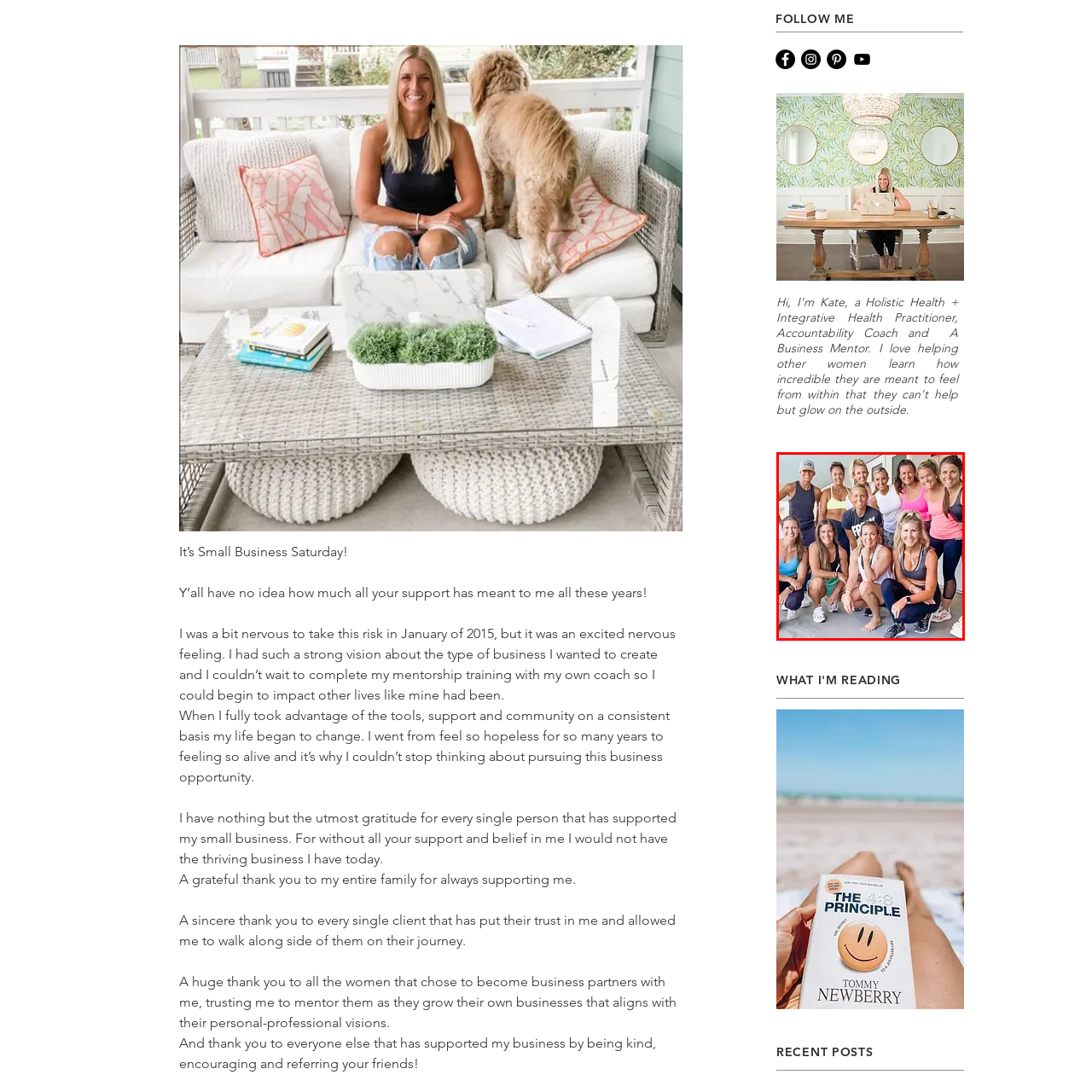What is the mood of the women in the image?
Focus on the area within the red boundary in the image and answer the question with one word or a short phrase.

Joyful